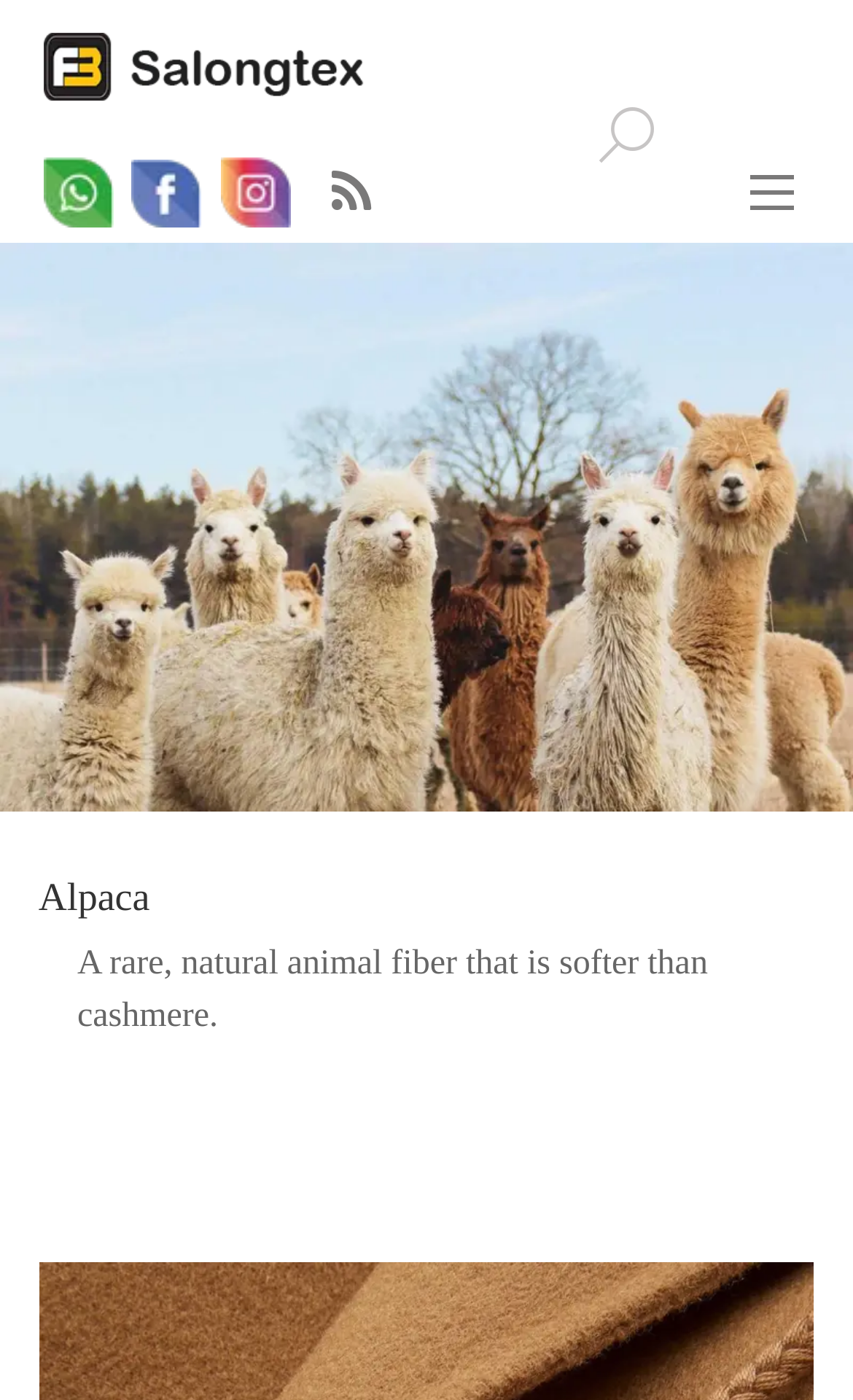Using the element description provided, determine the bounding box coordinates in the format (top-left x, top-left y, bottom-right x, bottom-right y). Ensure that all values are floating point numbers between 0 and 1. Element description: name="s" title="Search"

[0.614, 0.105, 0.819, 0.161]